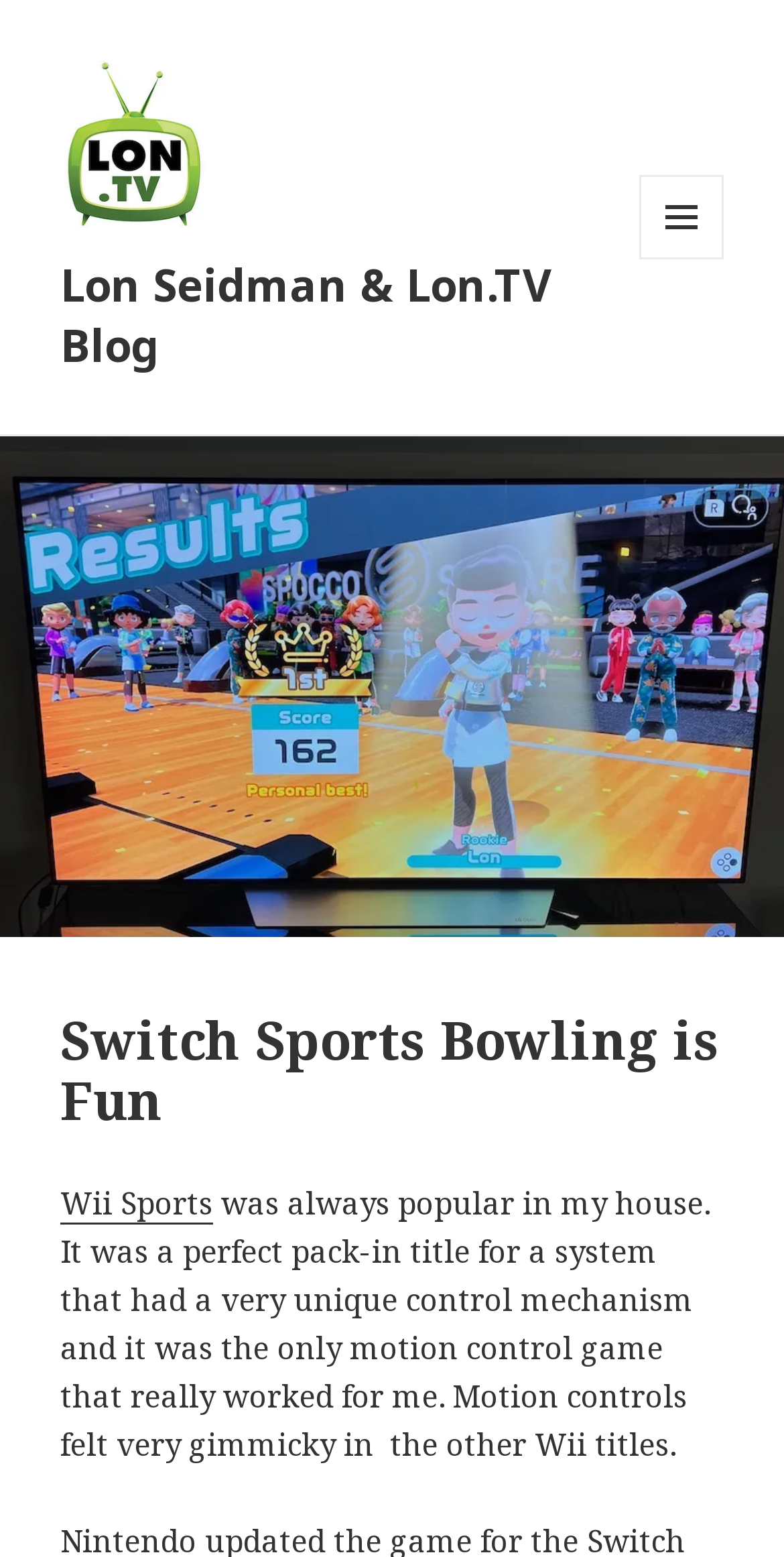Refer to the image and provide an in-depth answer to the question: 
What is mentioned as a unique control mechanism?

In the text 'it was a perfect pack-in title for a system that had a very unique control mechanism and it was the only motion control game that really worked for me', motion control is mentioned as a unique control mechanism.